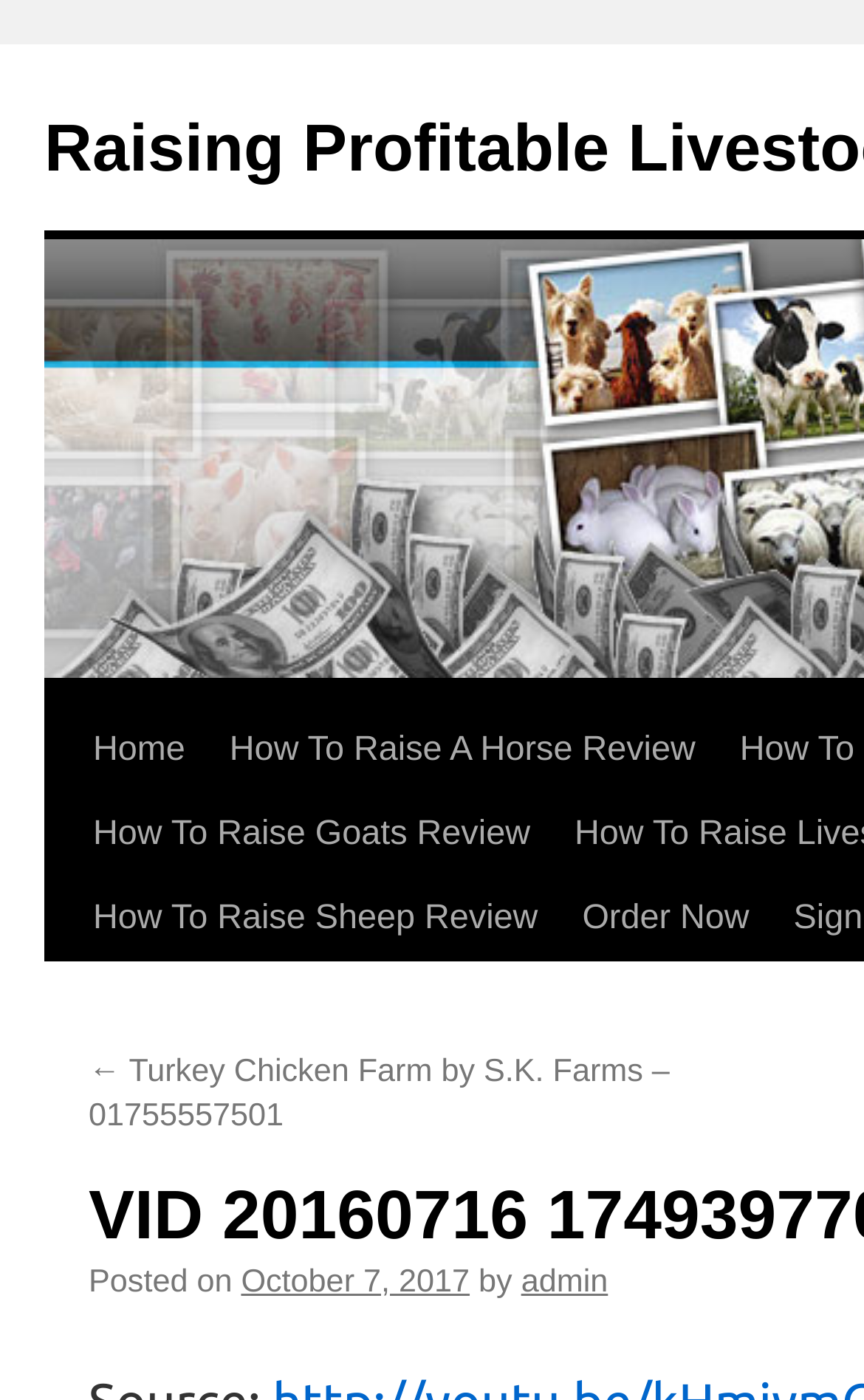Give a concise answer of one word or phrase to the question: 
What is the website about?

Raising livestock